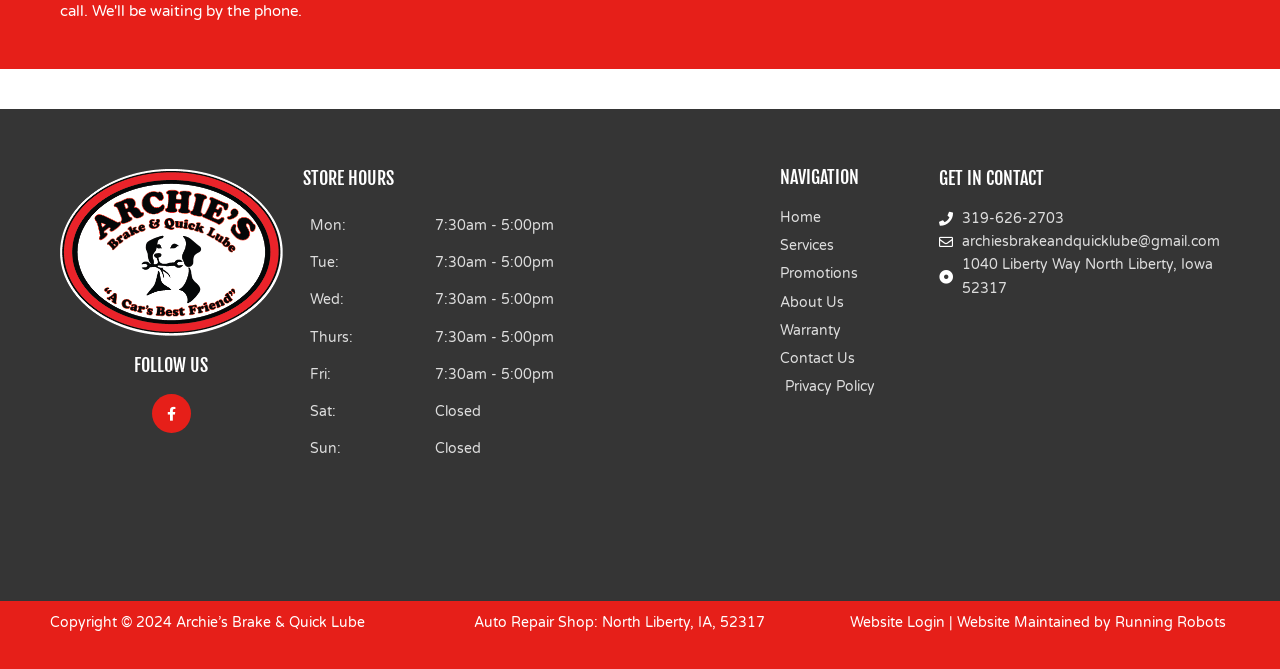Find the bounding box coordinates for the element that must be clicked to complete the instruction: "Contact us by phone". The coordinates should be four float numbers between 0 and 1, indicated as [left, top, right, bottom].

[0.734, 0.31, 0.953, 0.344]